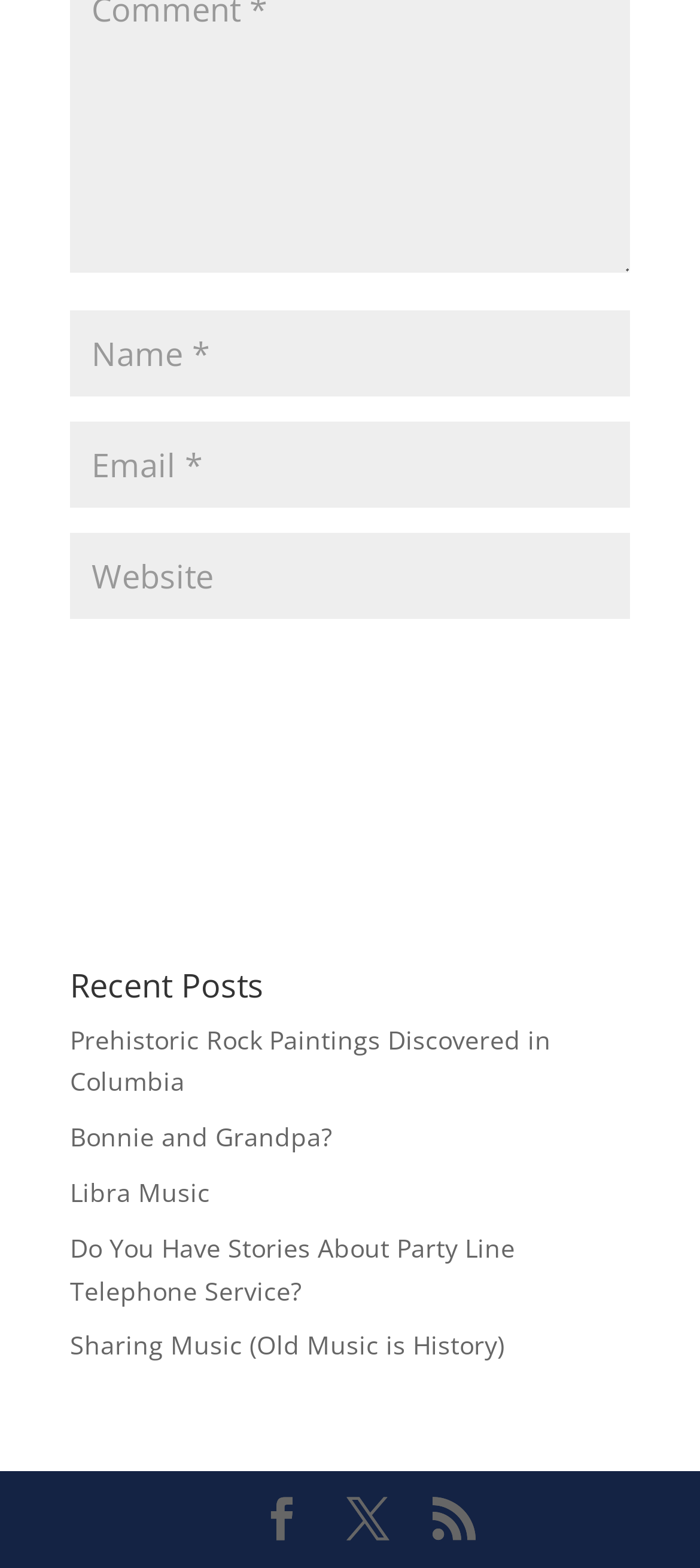Answer the following inquiry with a single word or phrase:
How many textboxes are there?

3